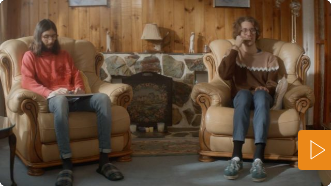Carefully examine the image and provide an in-depth answer to the question: What type of fireplace is in the background?

The caption describes the atmosphere of the room, and it mentions a stone fireplace, which adds a rustic charm to the backdrop.